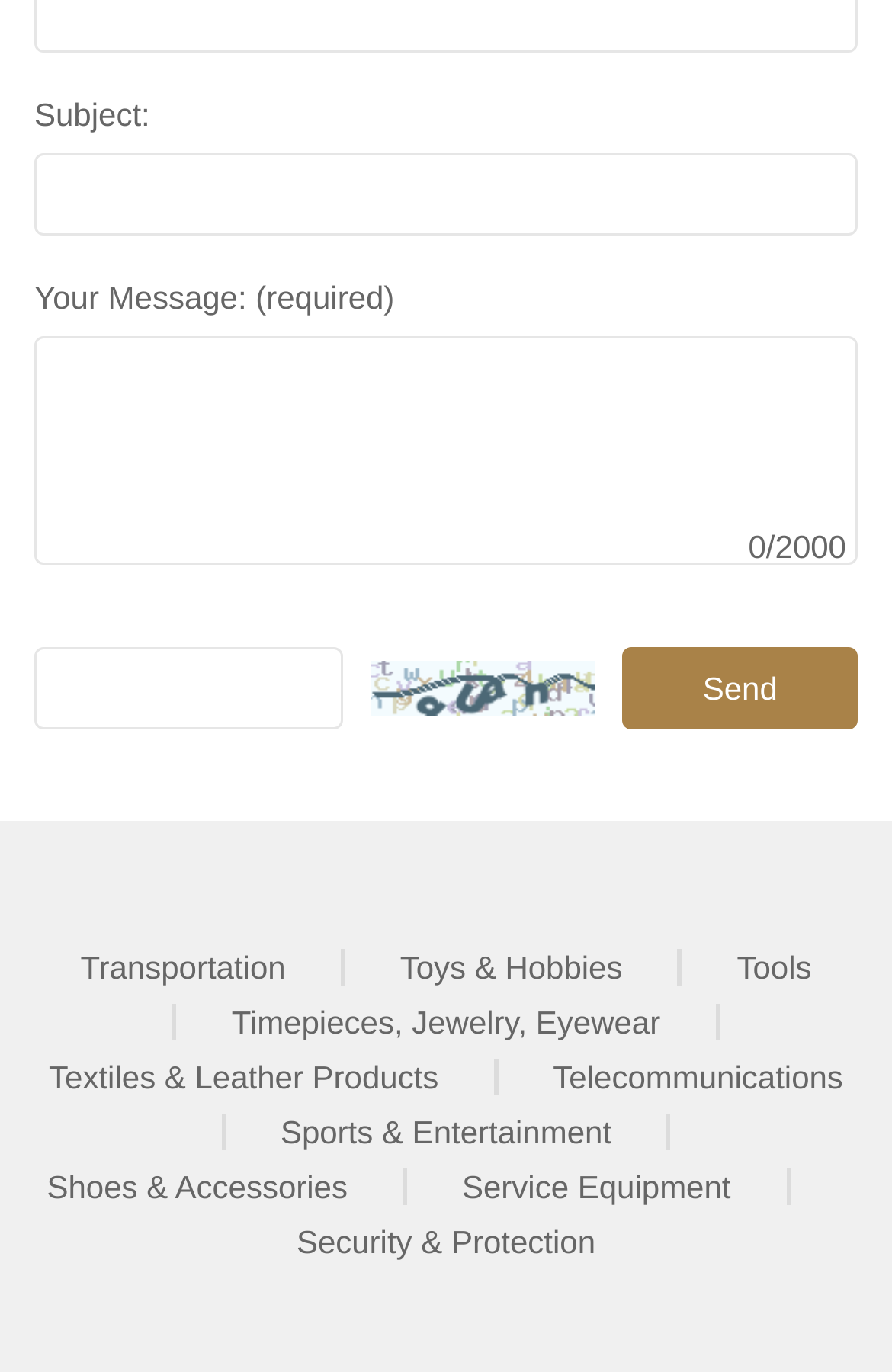Identify the bounding box for the UI element described as: "Textiles & Leather Products". The coordinates should be four float numbers between 0 and 1, i.e., [left, top, right, bottom].

[0.055, 0.764, 0.492, 0.804]